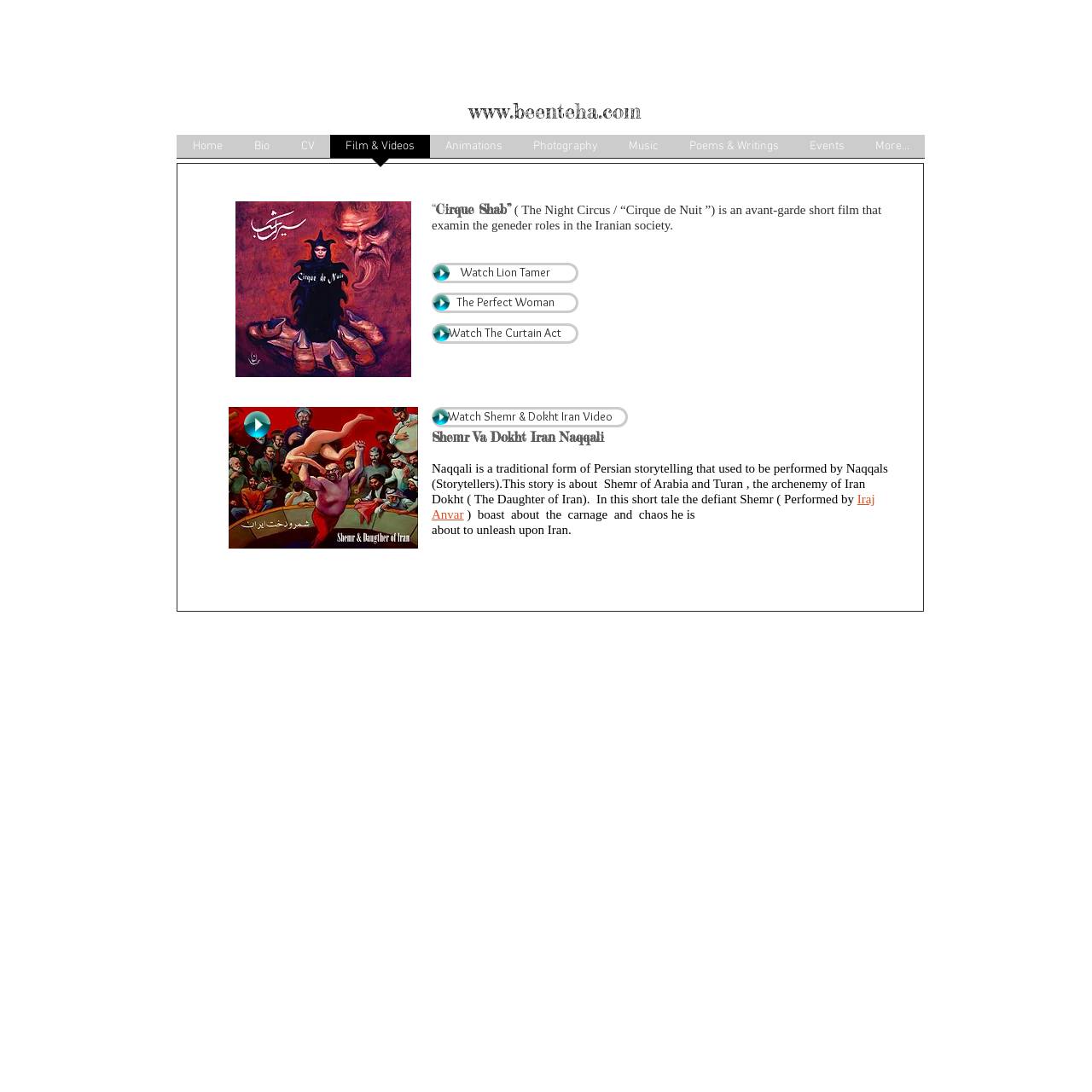Find the bounding box coordinates for the UI element that matches this description: "Events".

[0.727, 0.123, 0.788, 0.155]